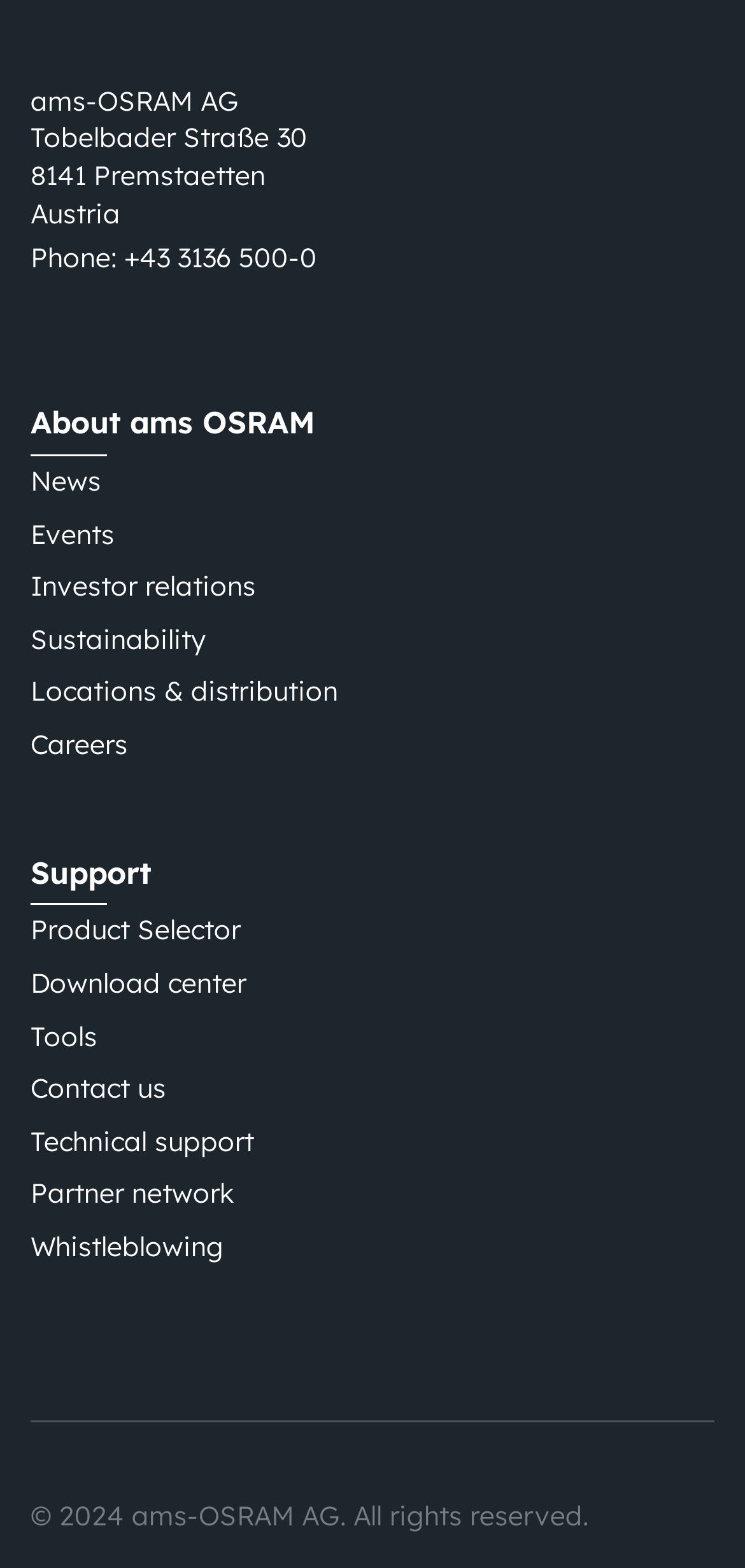Provide a brief response to the question below using a single word or phrase: 
What is the copyright information at the bottom of the webpage?

© 2024 ams-OSRAM AG. All rights reserved.